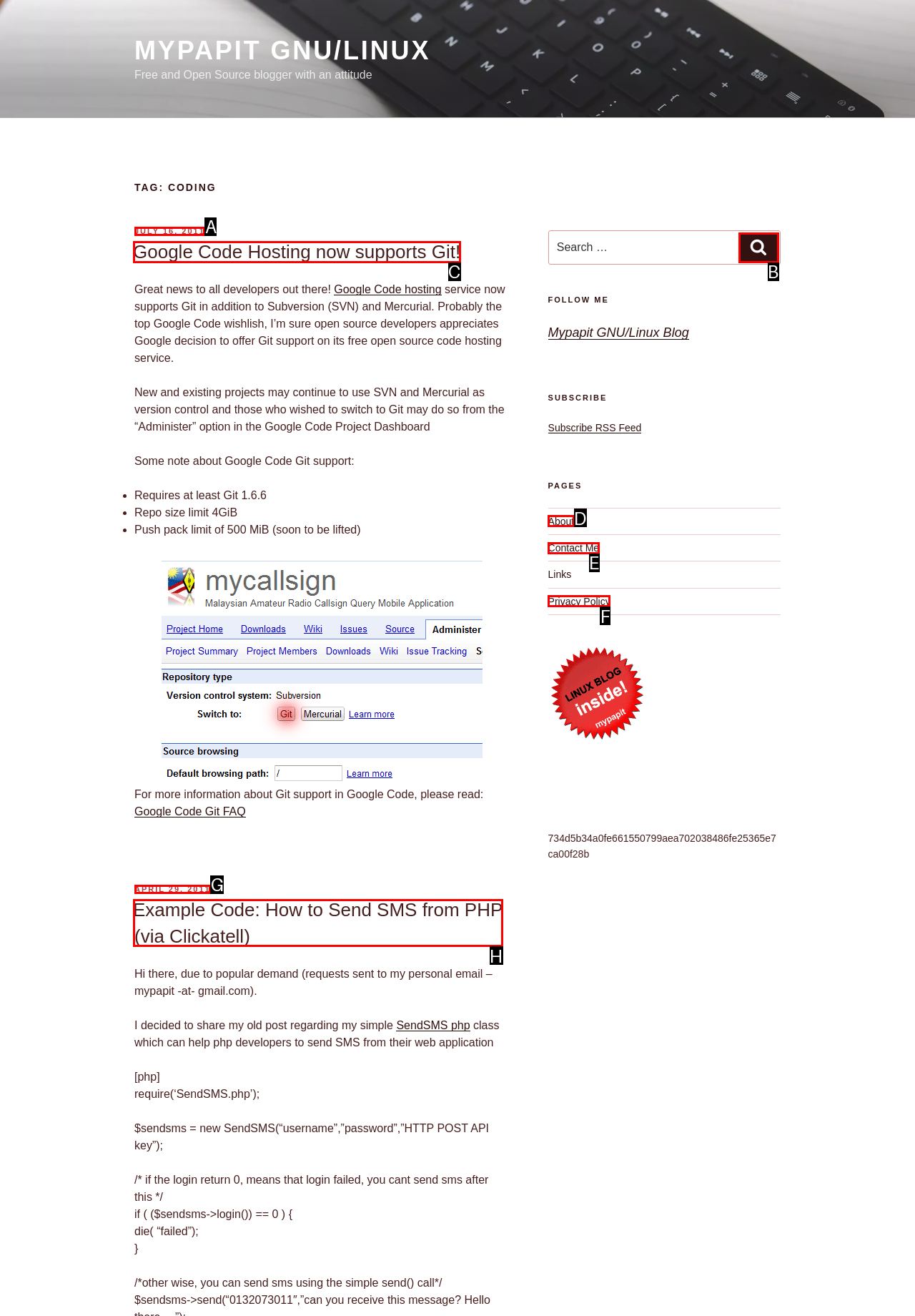Please identify the UI element that matches the description: April 29, 2011April 29, 2011
Respond with the letter of the correct option.

G